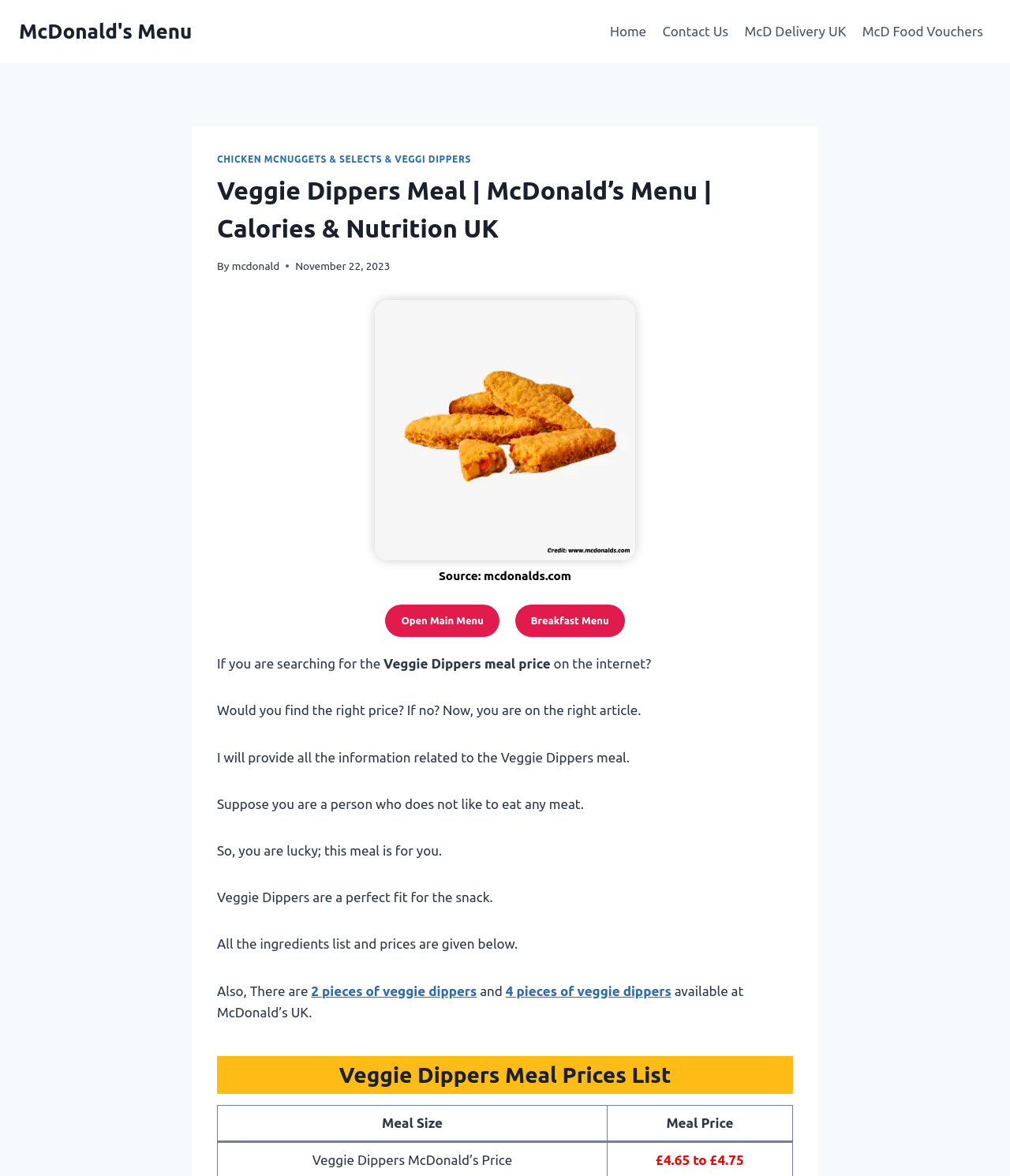Refer to the image and provide an in-depth answer to the question: 
What is the purpose of the webpage?

The webpage is designed to provide information about the Veggie Dippers Meal, including its price, ingredients, and nutrition facts. The text 'If you are searching for the Veggie Dippers meal price on the internet?' suggests that the webpage is intended to help users find this information.